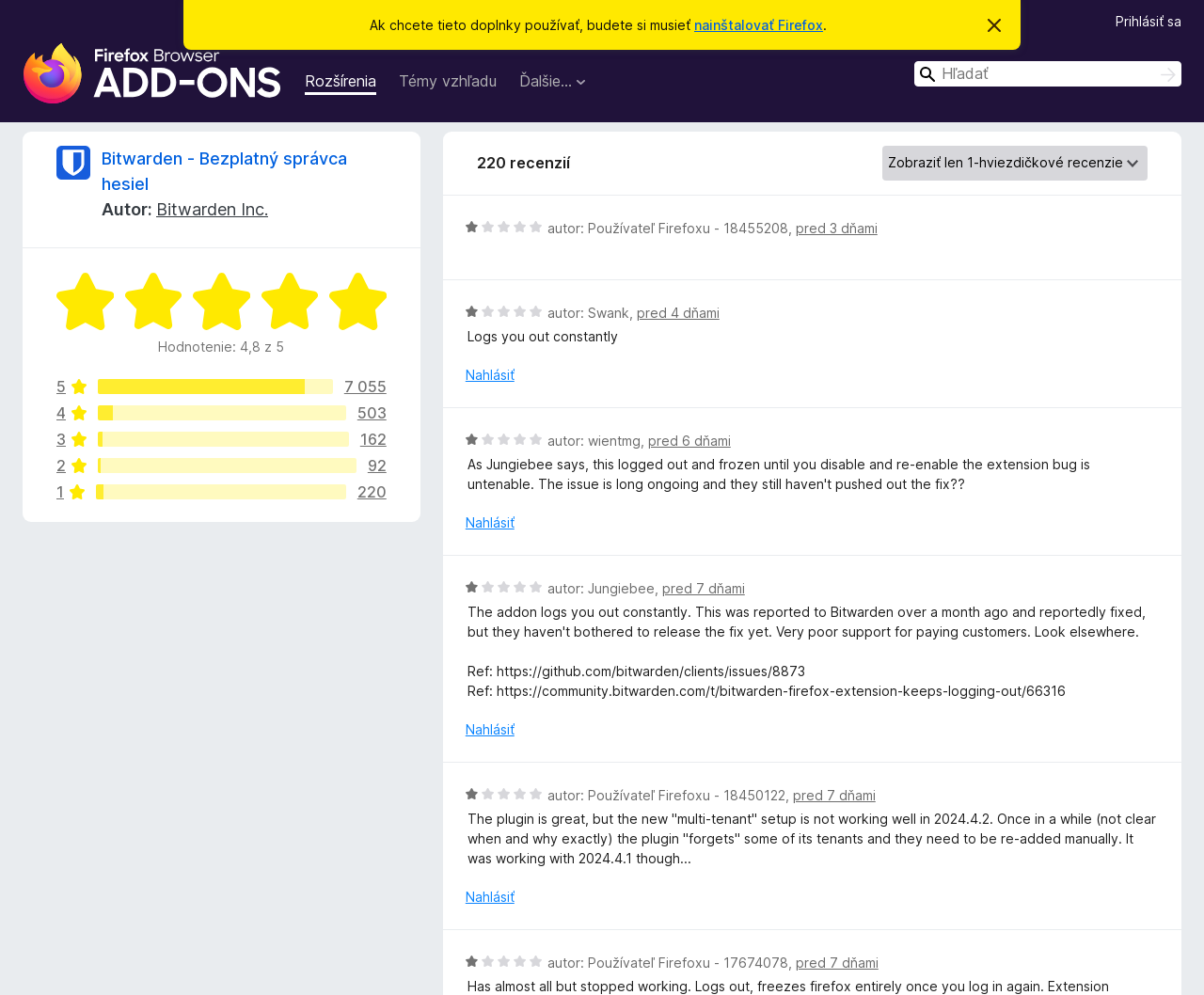What is the rating of Bitwarden extension?
Answer the question with as much detail as you can, using the image as a reference.

The rating of Bitwarden extension can be found in the section 'Hodnotenie: 4,8 z 5' which is located at the top of the webpage, indicating that the extension has an average rating of 4.8 out of 5 based on user reviews.